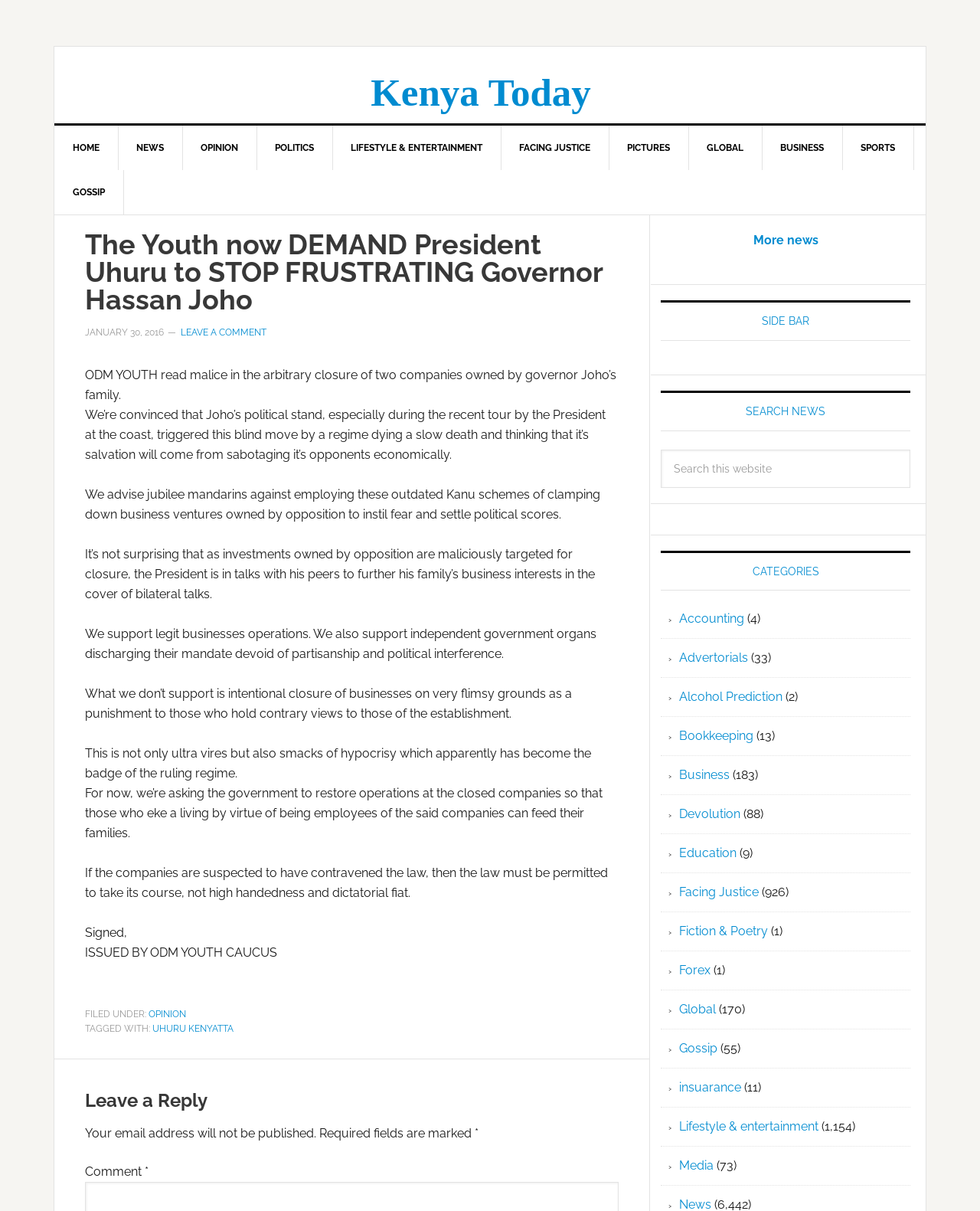Convey a detailed summary of the webpage, mentioning all key elements.

This webpage appears to be a news article or opinion piece, with a focus on politics and governance. At the top of the page, there is a navigation menu with links to various sections of the website, including "HOME", "NEWS", "OPINION", "POLITICS", and others. Below the navigation menu, there is a heading that reads "The Youth now DEMAND President Uhuru to STOP FRUSTRATING Governor Hassan Joho".

The main content of the page is an article that discusses the alleged frustration of Governor Hassan Joho by President Uhuru Kenyatta. The article is divided into several paragraphs, with headings and subheadings that break up the text. The article argues that the government's actions are motivated by a desire to punish opposition leaders and that this is a form of hypocrisy.

To the right of the main content, there is a sidebar with various links and categories, including "SEARCH NEWS", "CATEGORIES", and "TAGS". The categories include "Accounting", "Advertorials", "Alcohol Prediction", and many others, with the number of articles in each category listed in parentheses.

At the bottom of the page, there is a footer with links to related articles and a search bar. There is also a section for leaving comments, with a text box and a "Search" button.

Overall, the webpage appears to be a news or opinion article with a focus on politics and governance, with a sidebar that provides additional links and categories for readers to explore.